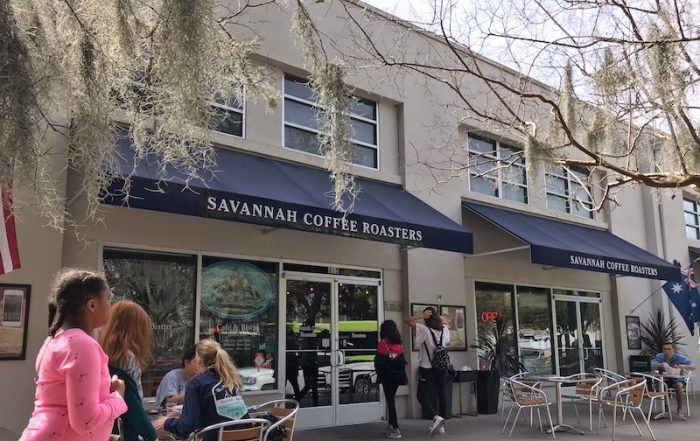Using the information from the screenshot, answer the following question thoroughly:
What is the city where the bistro is located?

The location of the bistro can be determined by reading the caption, which explicitly mentions that the bistro is situated in Savannah, Georgia.